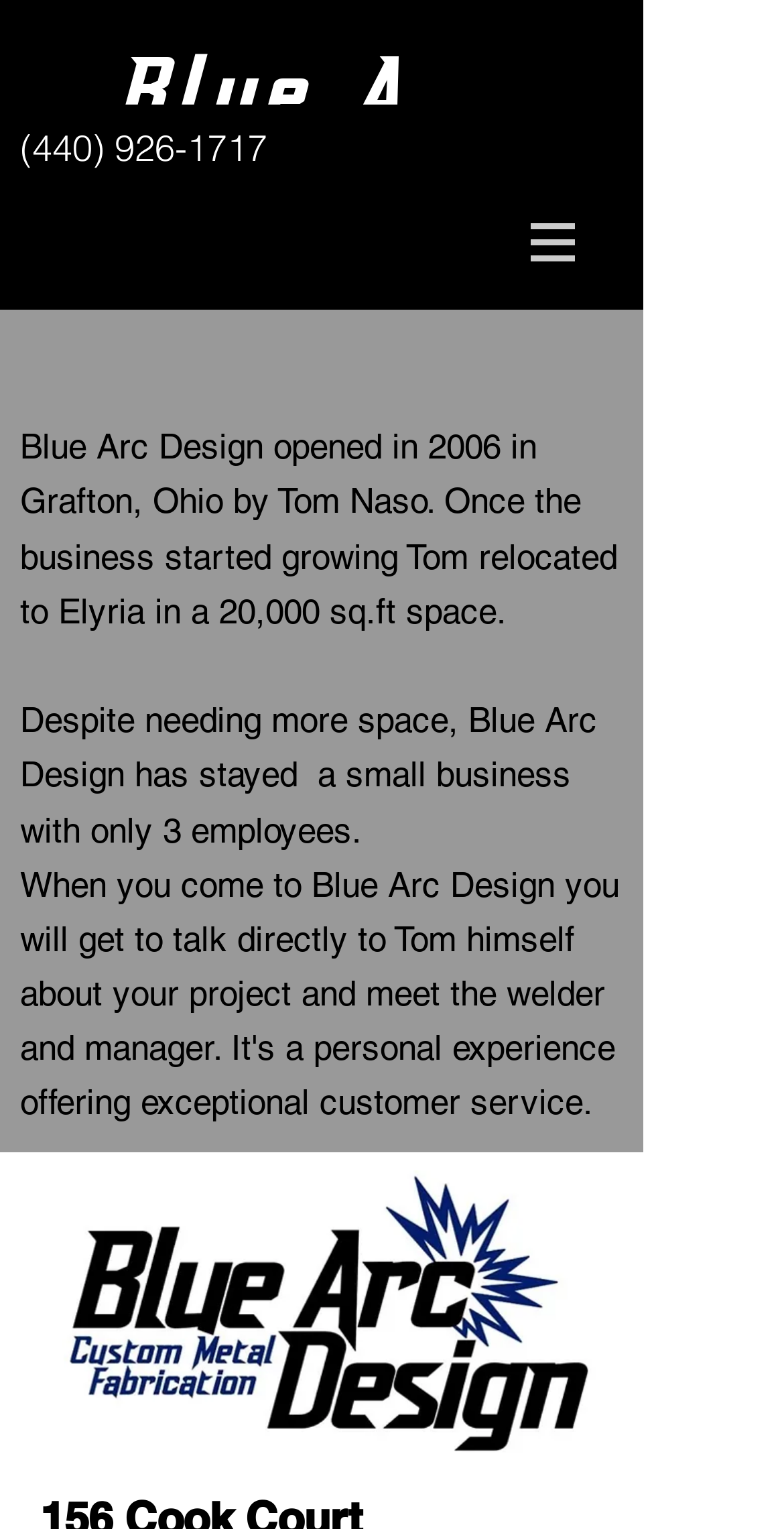Bounding box coordinates are specified in the format (top-left x, top-left y, bottom-right x, bottom-right y). All values are floating point numbers bounded between 0 and 1. Please provide the bounding box coordinate of the region this sentence describes: (440) 926-1717

[0.026, 0.082, 0.341, 0.112]